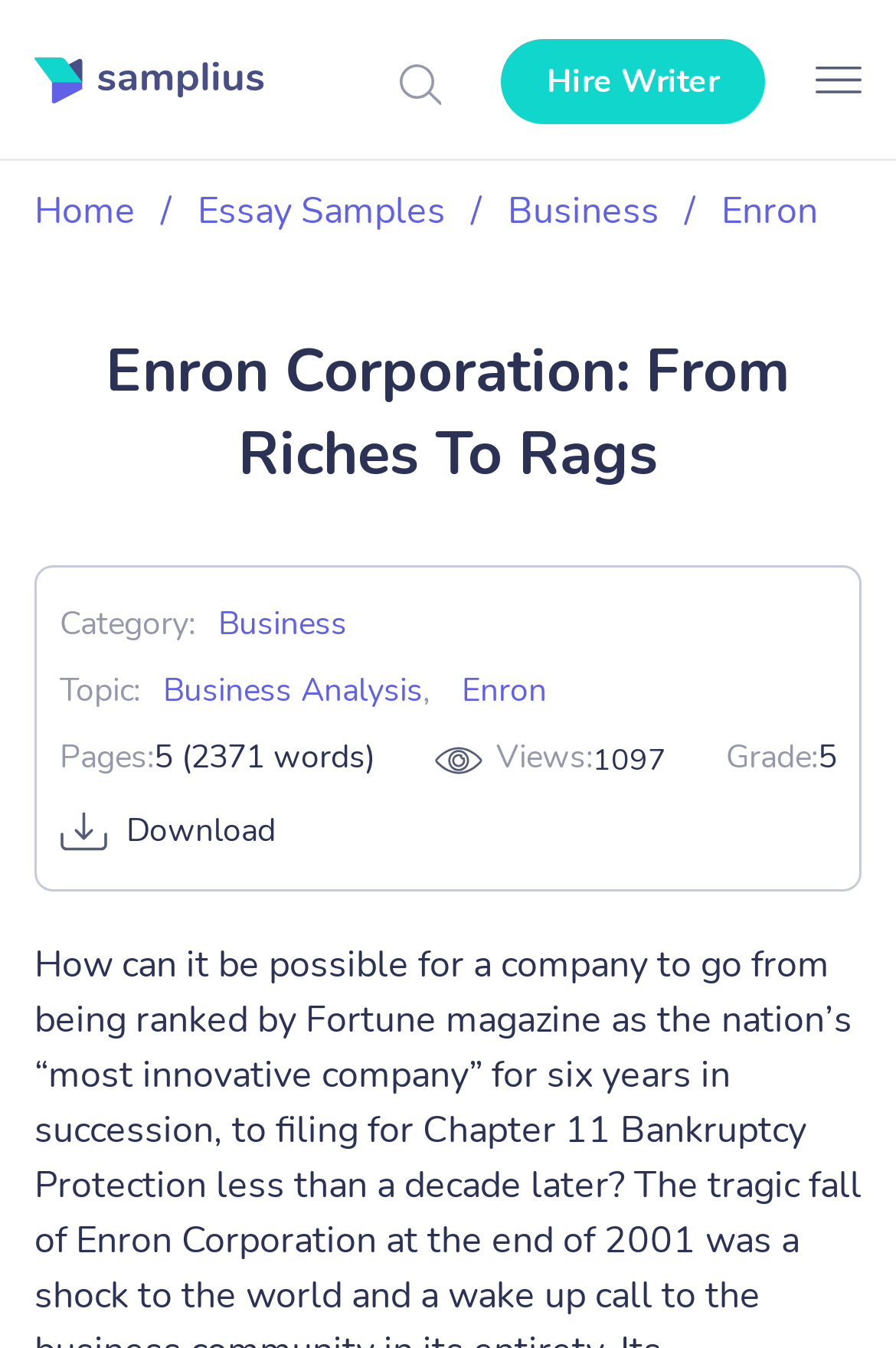What is the topic of the essay?
Offer a detailed and exhaustive answer to the question.

I found the topic of the essay by looking at the 'Topic:' label and its corresponding links 'Business Analysis' and 'Enron'.